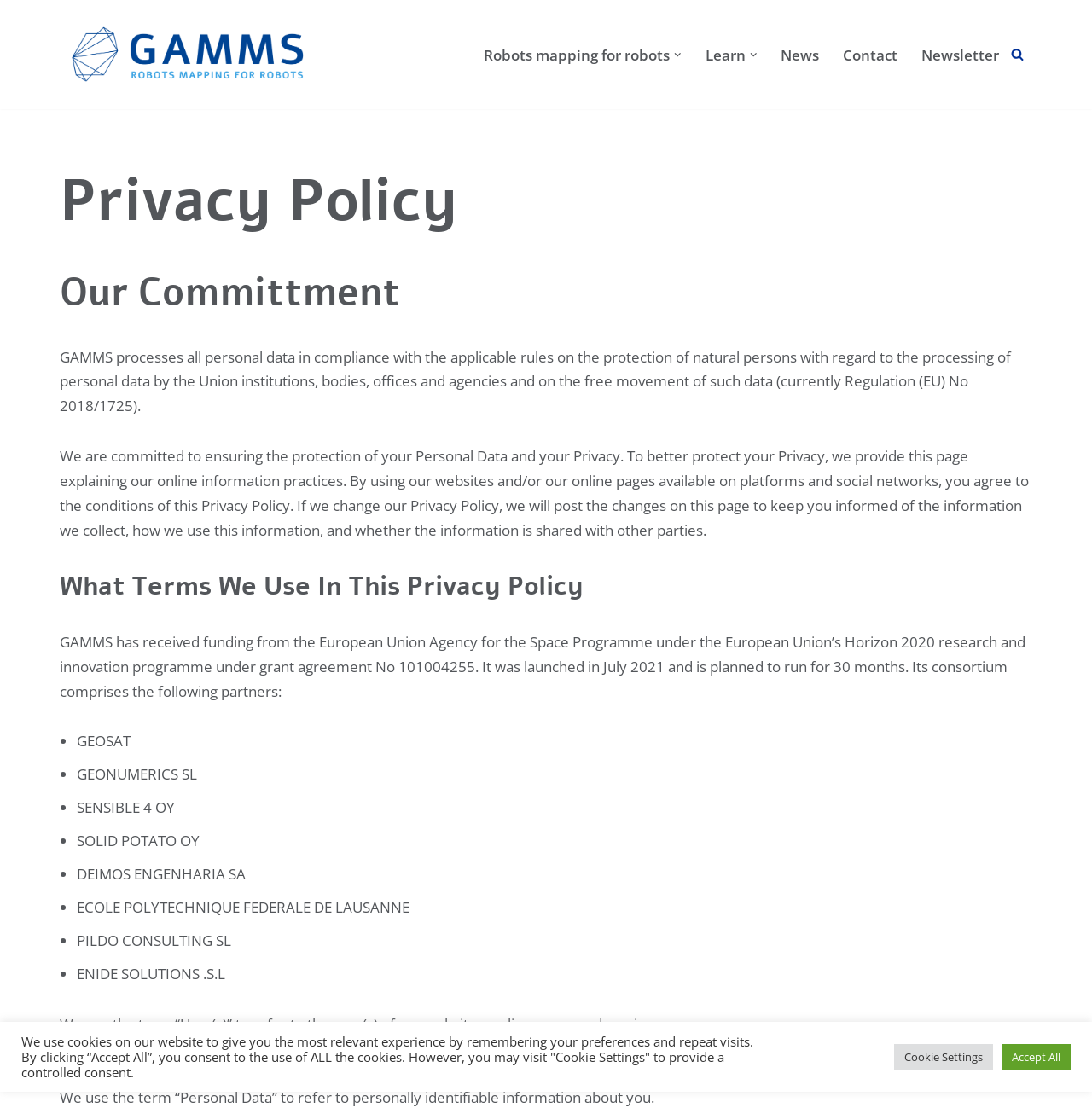Provide a single word or phrase to answer the given question: 
What is the purpose of this webpage?

To explain online information practices